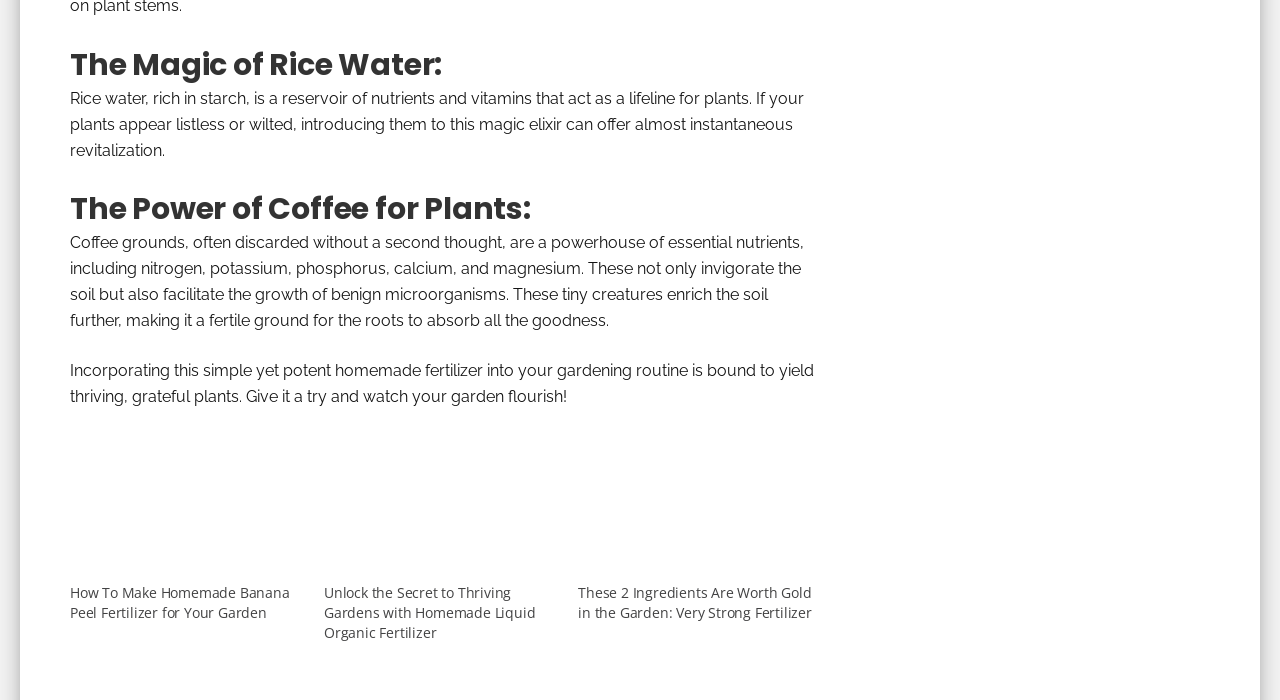Answer the following inquiry with a single word or phrase:
What is the topic of the link 'How To Make Homemade Banana Peel Fertilizer for Your Garden'?

making homemade banana peel fertilizer